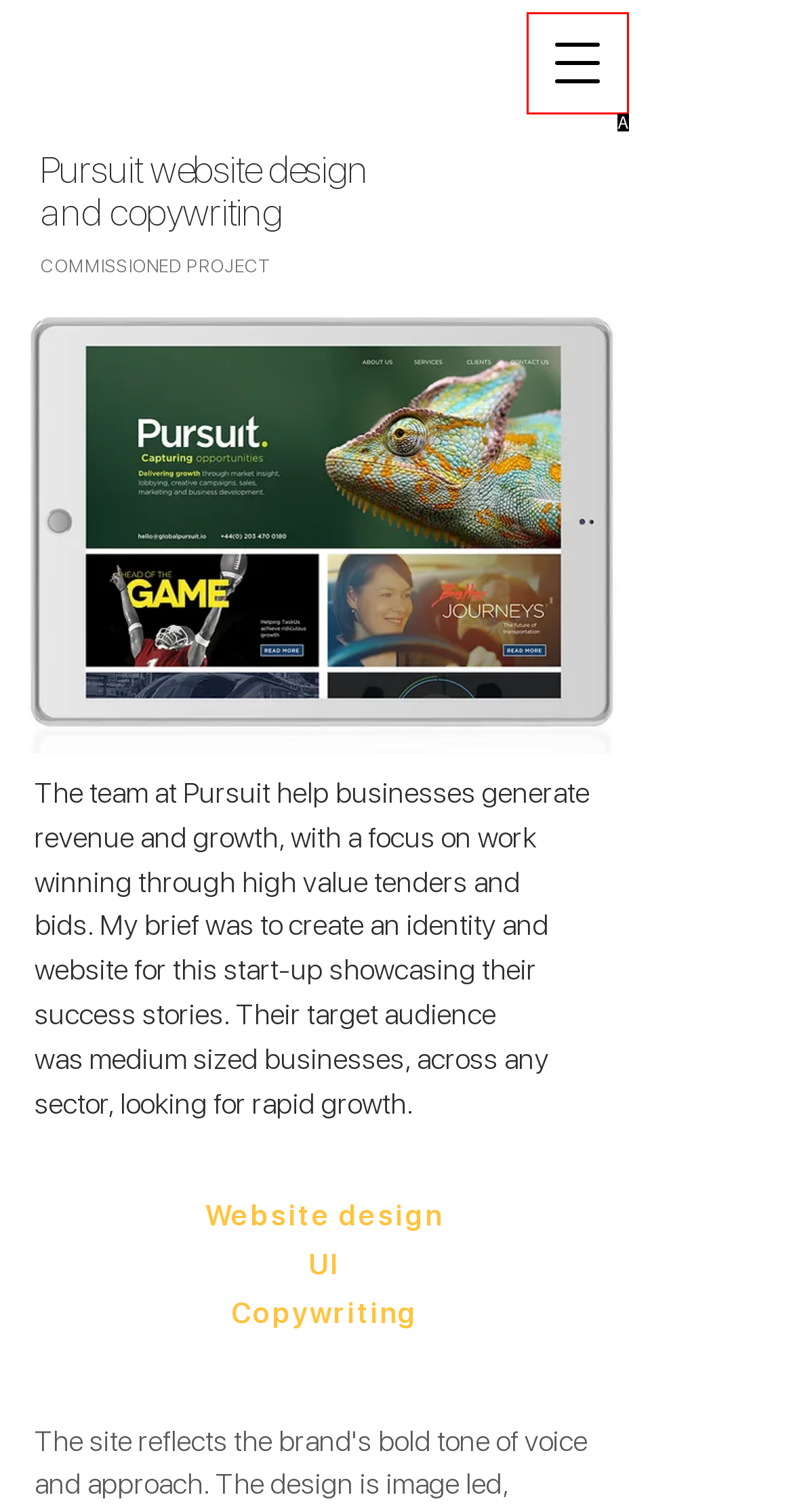Identify the HTML element that best fits the description: aria-label="Open navigation menu". Respond with the letter of the corresponding element.

A